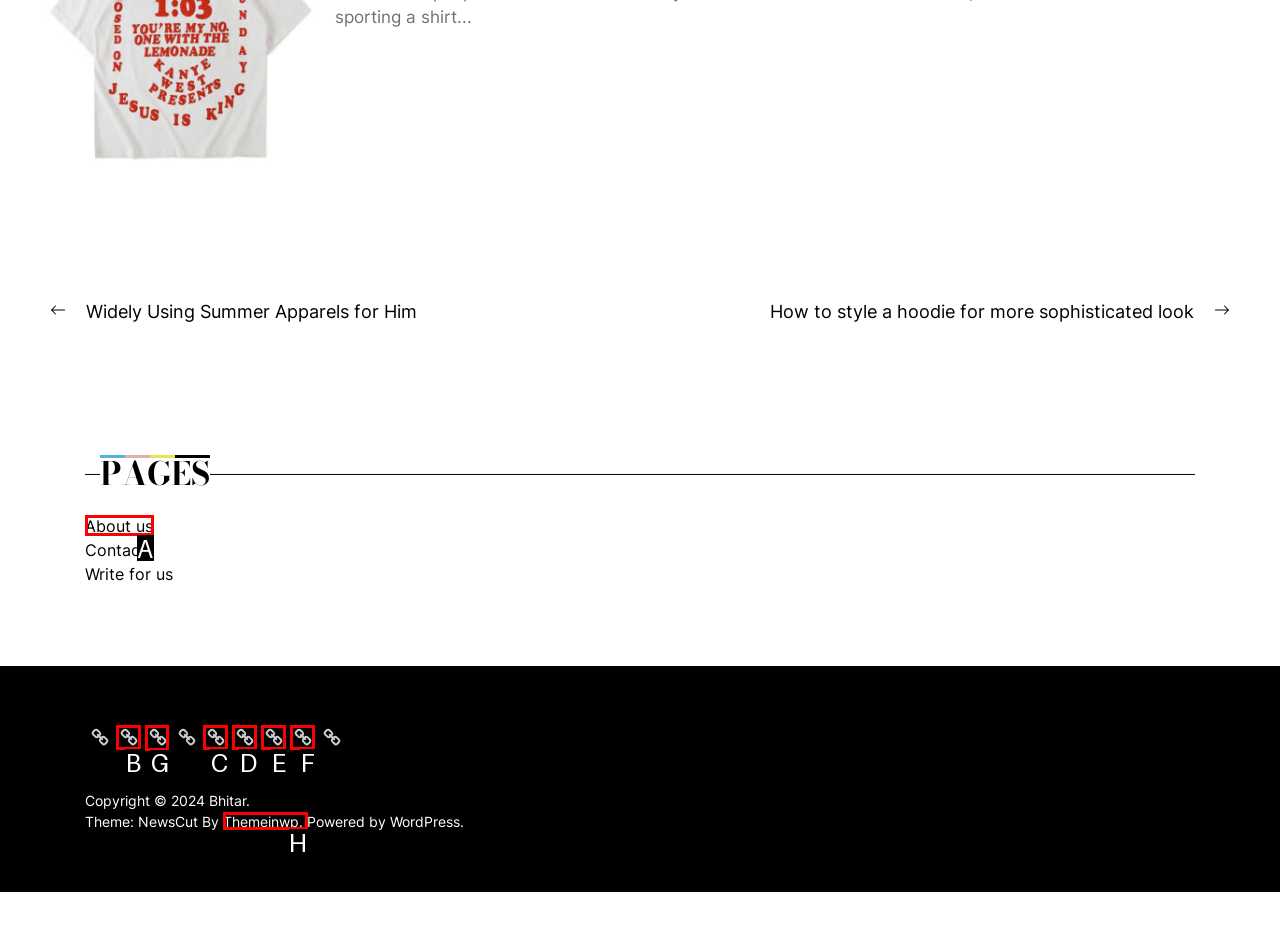Choose the UI element to click on to achieve this task: Read posts about fashion. Reply with the letter representing the selected element.

G